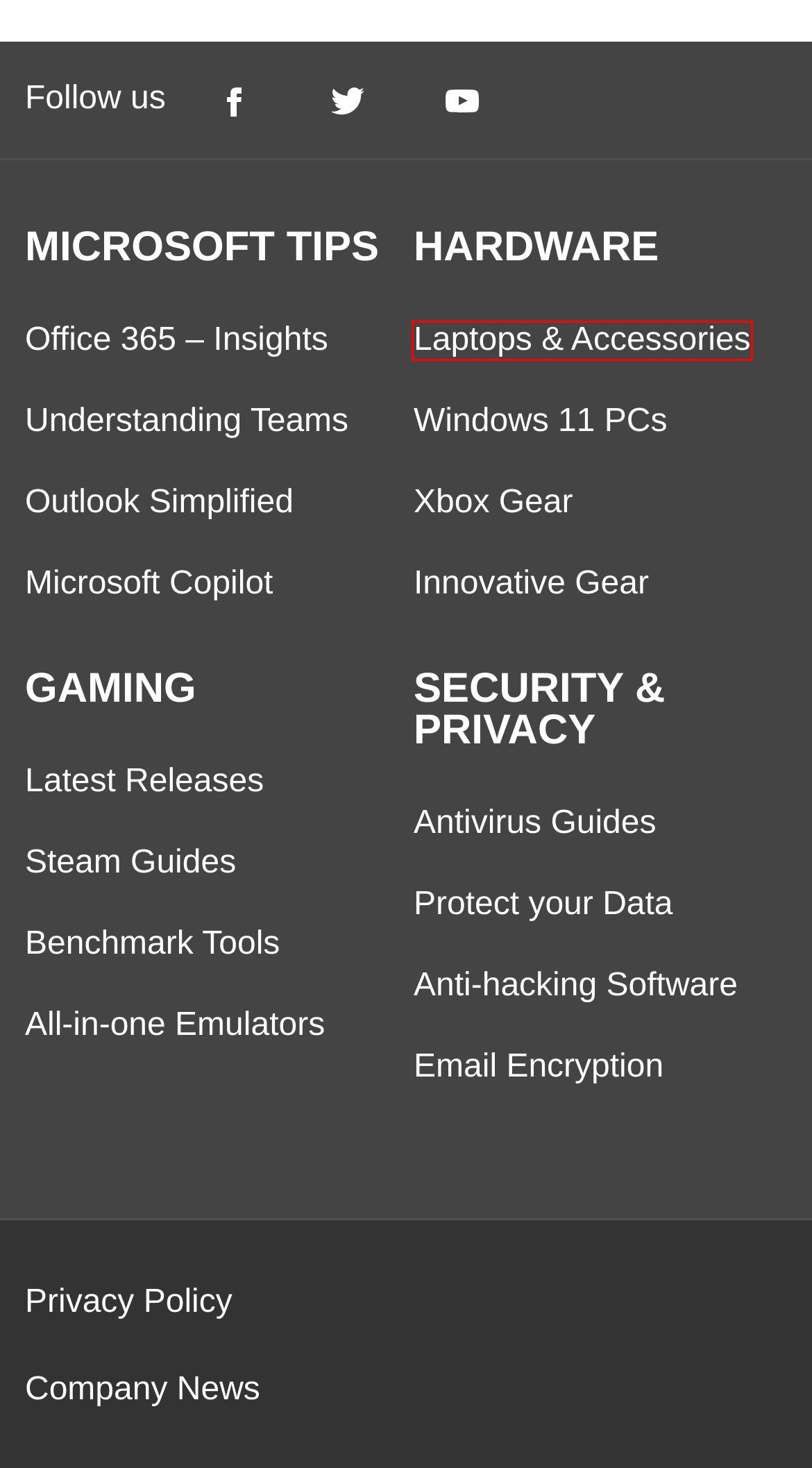You are given a screenshot of a webpage with a red rectangle bounding box. Choose the best webpage description that matches the new webpage after clicking the element in the bounding box. Here are the candidates:
A. xbox • Windows Report
B. Laptops •
C. Gadgets •
D. ?️ Game Benchmark Software: 5 Best Tools to Use in 2024
E. 6 Best Email Encryption Software Ranked by Features
F. PC •
G. Microsoft copilot • Windows Report
H. Reflector Media - a global multi-platform media company

B